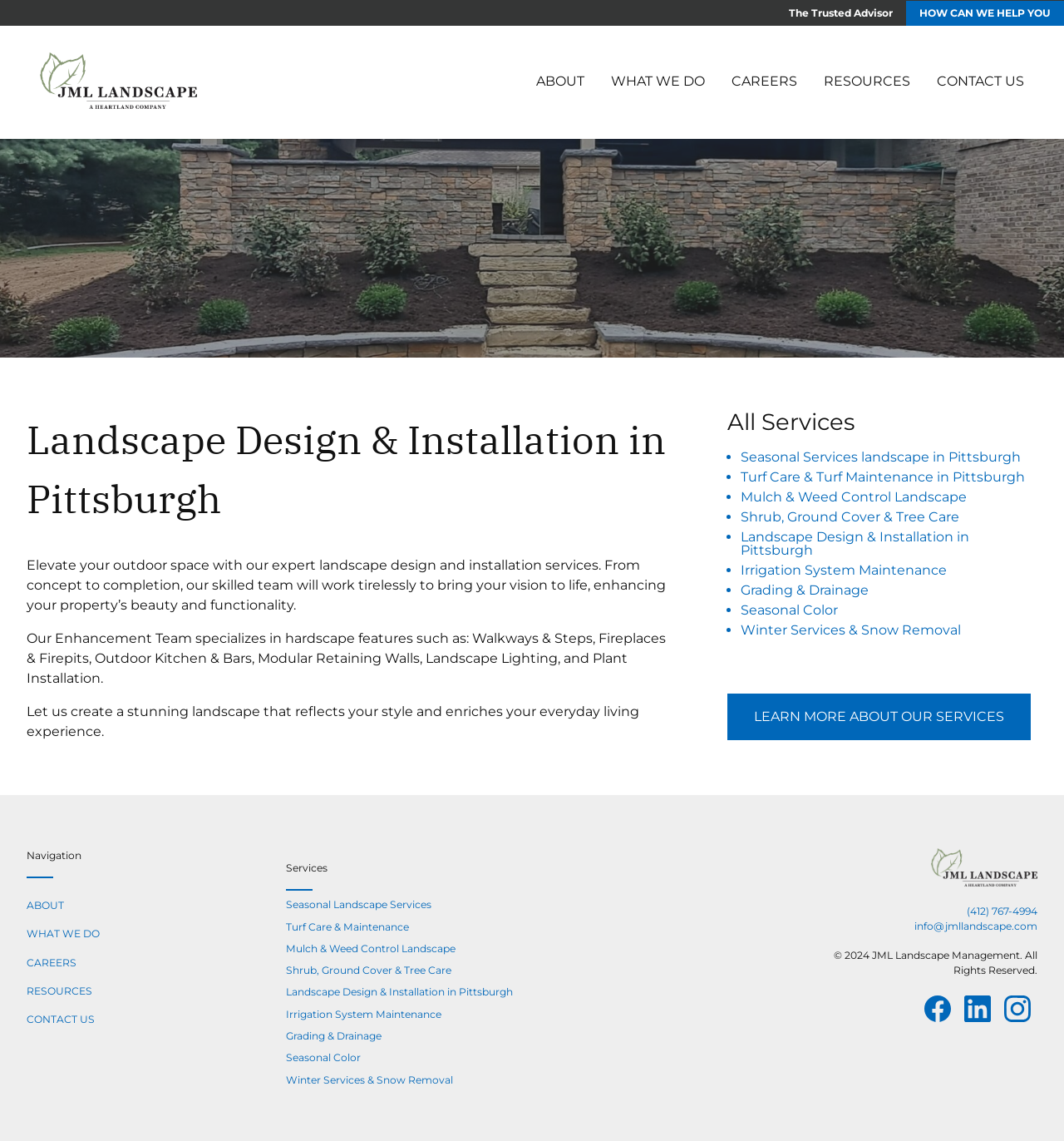What is the company name mentioned on the webpage?
Answer with a single word or phrase by referring to the visual content.

JML Landscape Management